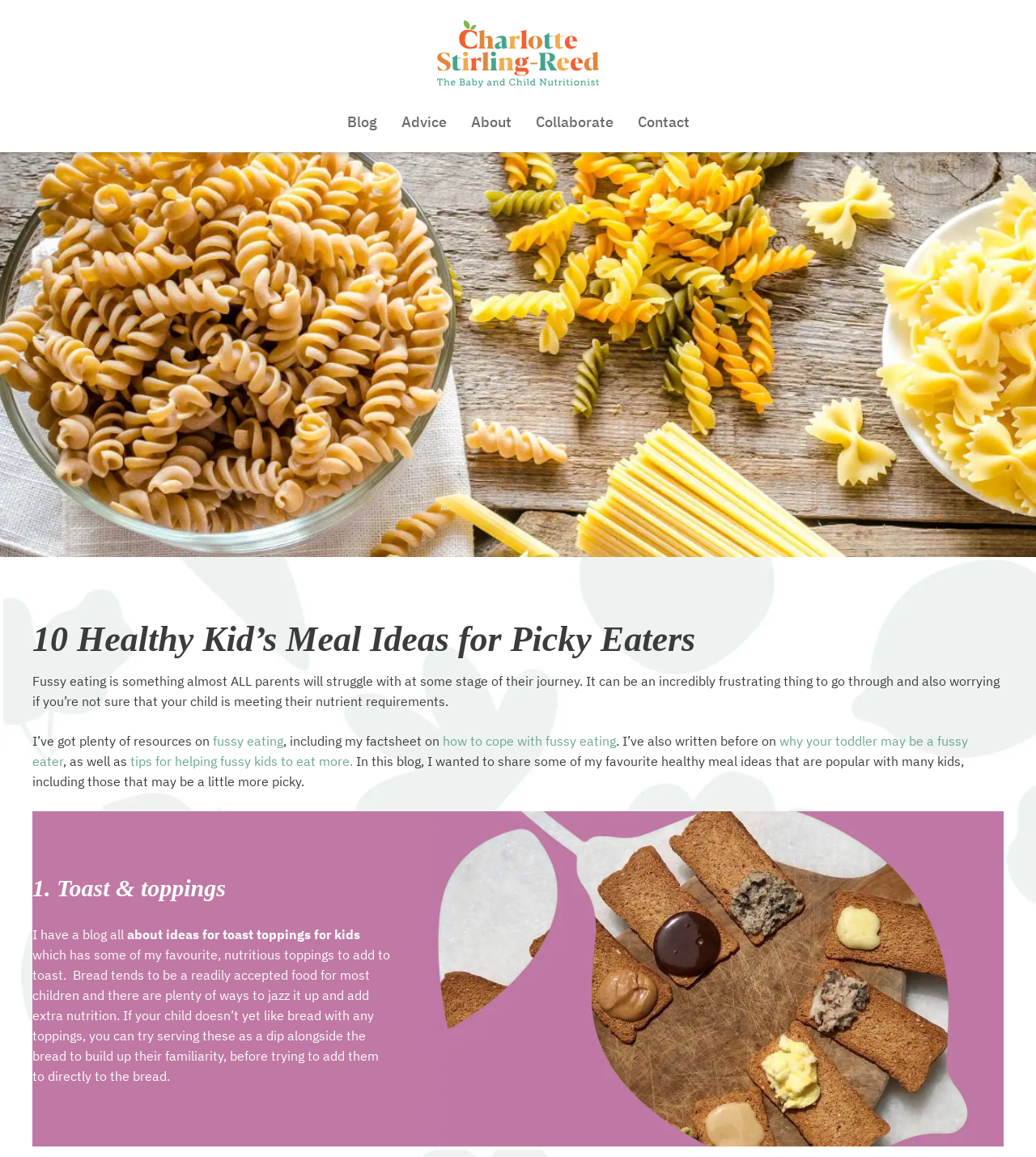Extract the bounding box coordinates for the UI element described by the text: "fussy eating". The coordinates should be in the form of [left, top, right, bottom] with values between 0 and 1.

[0.205, 0.634, 0.273, 0.648]